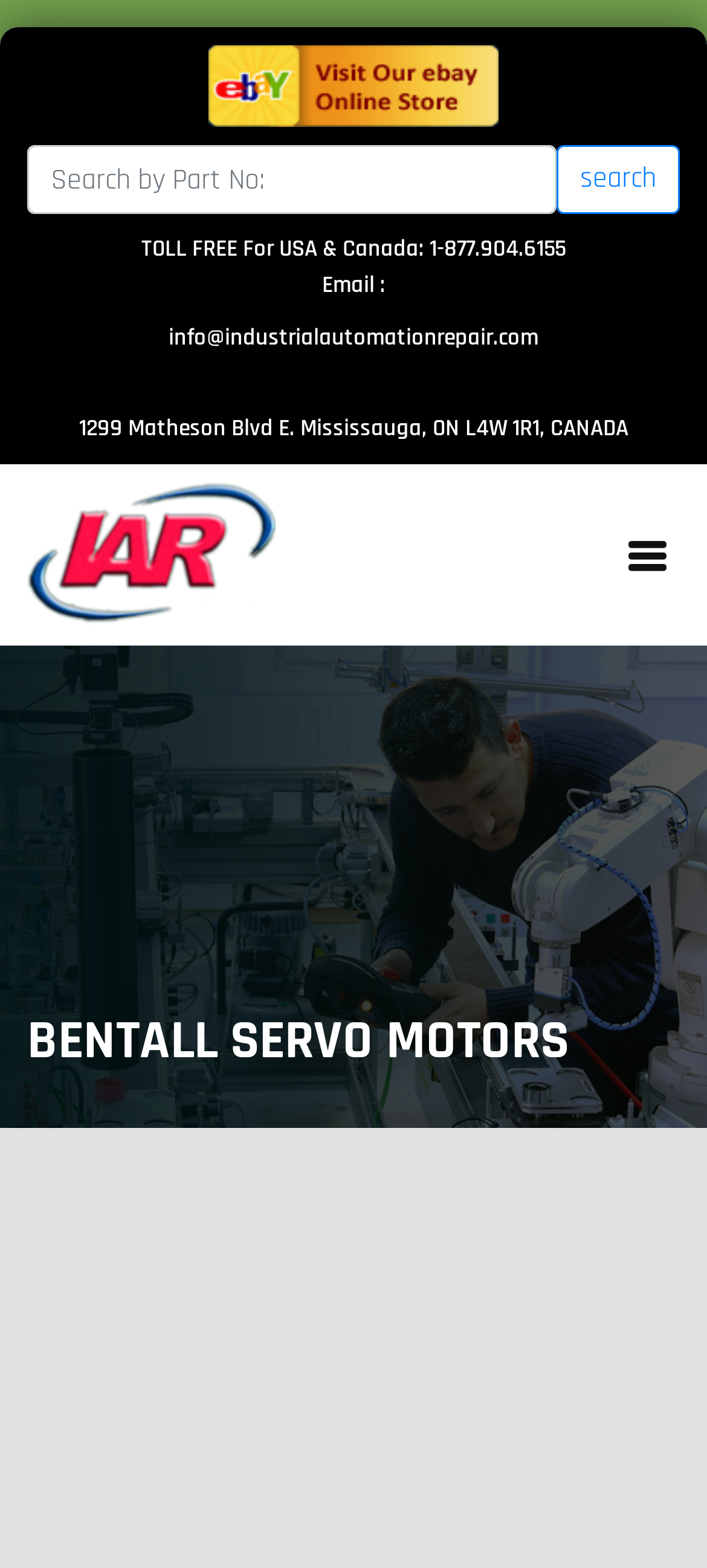Generate the main heading text from the webpage.

BENTALL SERVO MOTORS